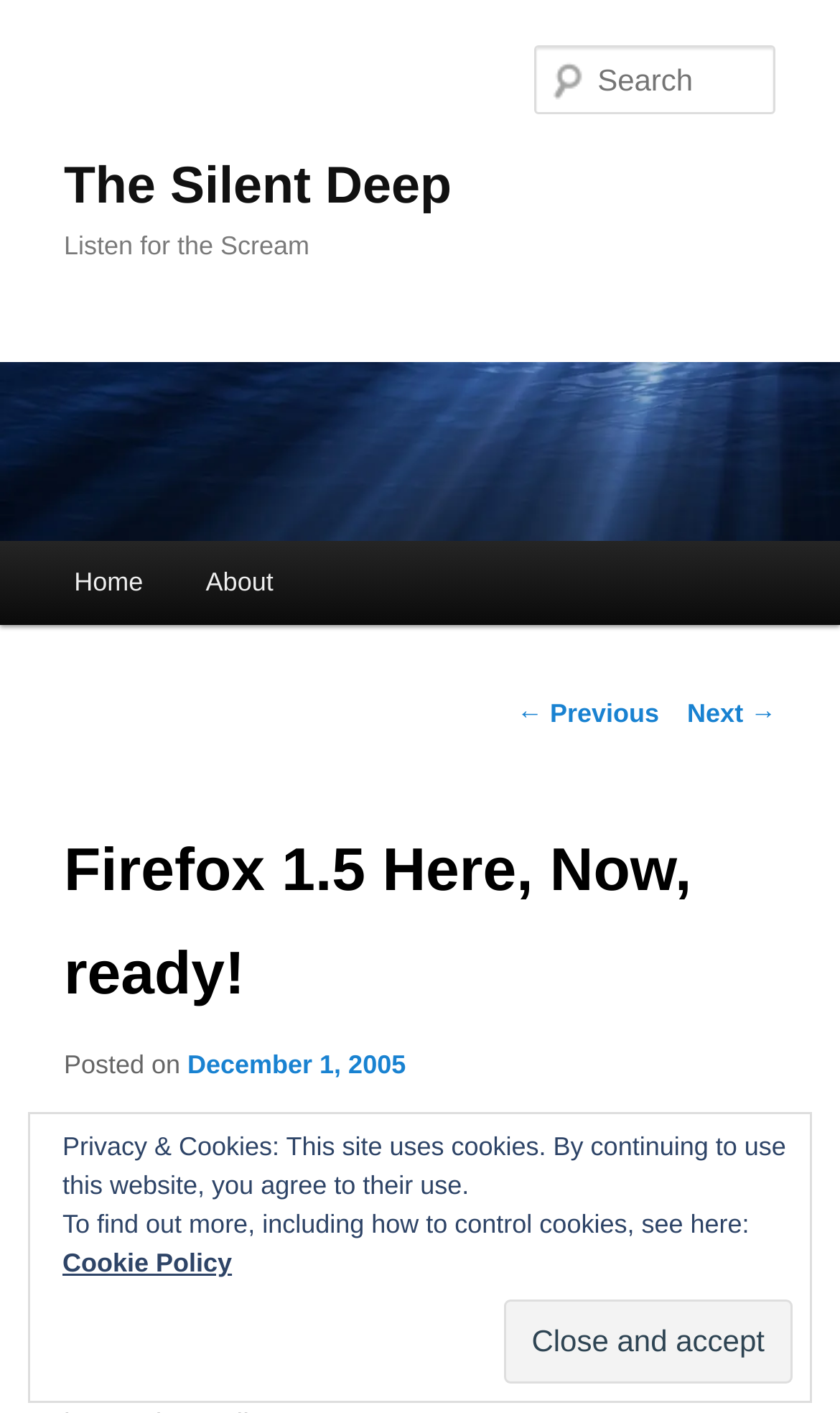Describe all the significant parts and information present on the webpage.

The webpage appears to be a blog post about Firefox 1.5 being released. At the top, there is a heading that reads "The Silent Deep" and a link with the same text. Below this, there is another heading that says "Listen for the Scream". 

On the left side, there is a menu with links to "Home" and "About". Below the menu, there is a section with links to navigate to previous and next posts. 

The main content of the page is a blog post with a heading that reads "Firefox 1.5 Here, Now, ready!". The post starts with the text "Well, following Carla’s note to me today, Firefox 1.5 is out of beta and available for download!". There are links to "Carla’s note to me" and "download" within the text. 

On the right side, there is a search box. Above the search box, there is an image with the text "The Silent Deep". 

At the bottom of the page, there is a section with a button to "Close and accept" and some text about privacy and cookies, including a link to a "Cookie Policy".